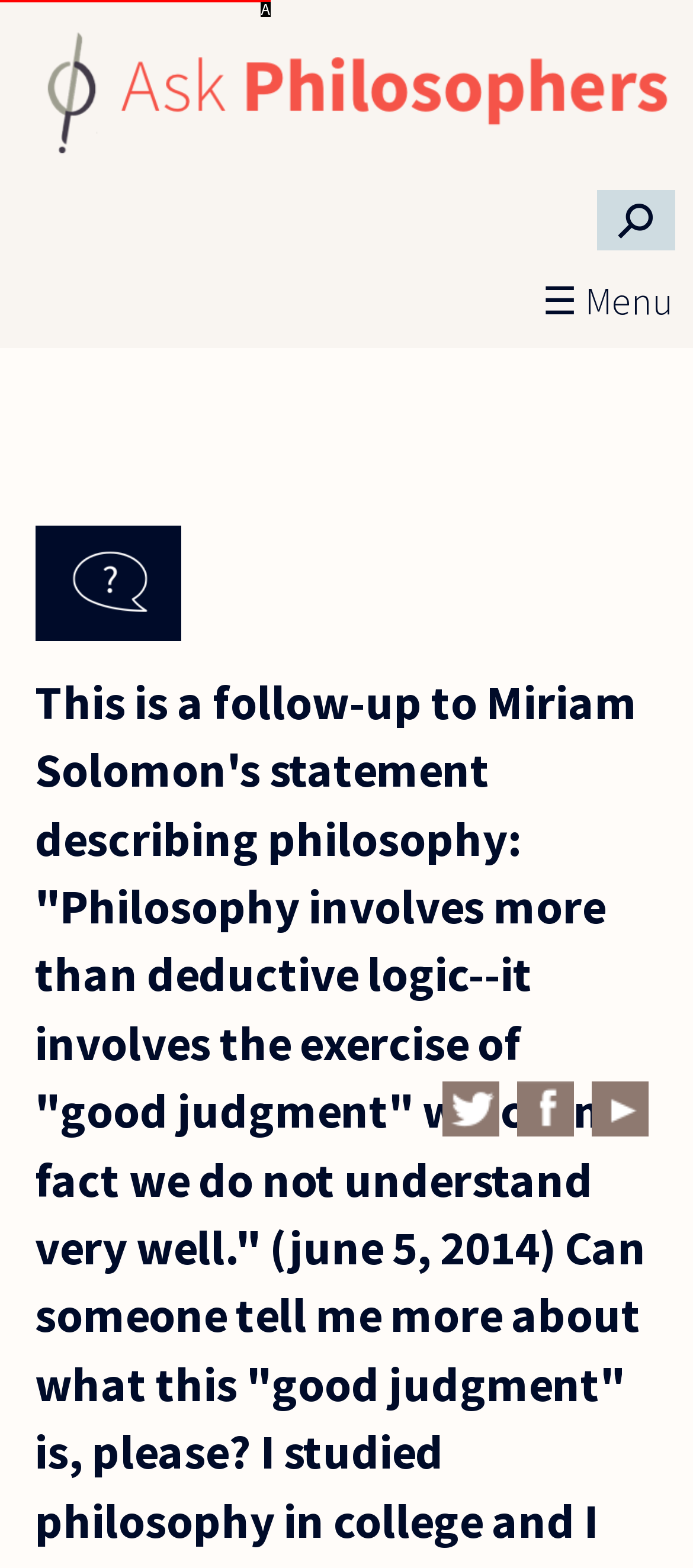Based on the given description: Skip to main content, identify the correct option and provide the corresponding letter from the given choices directly.

A